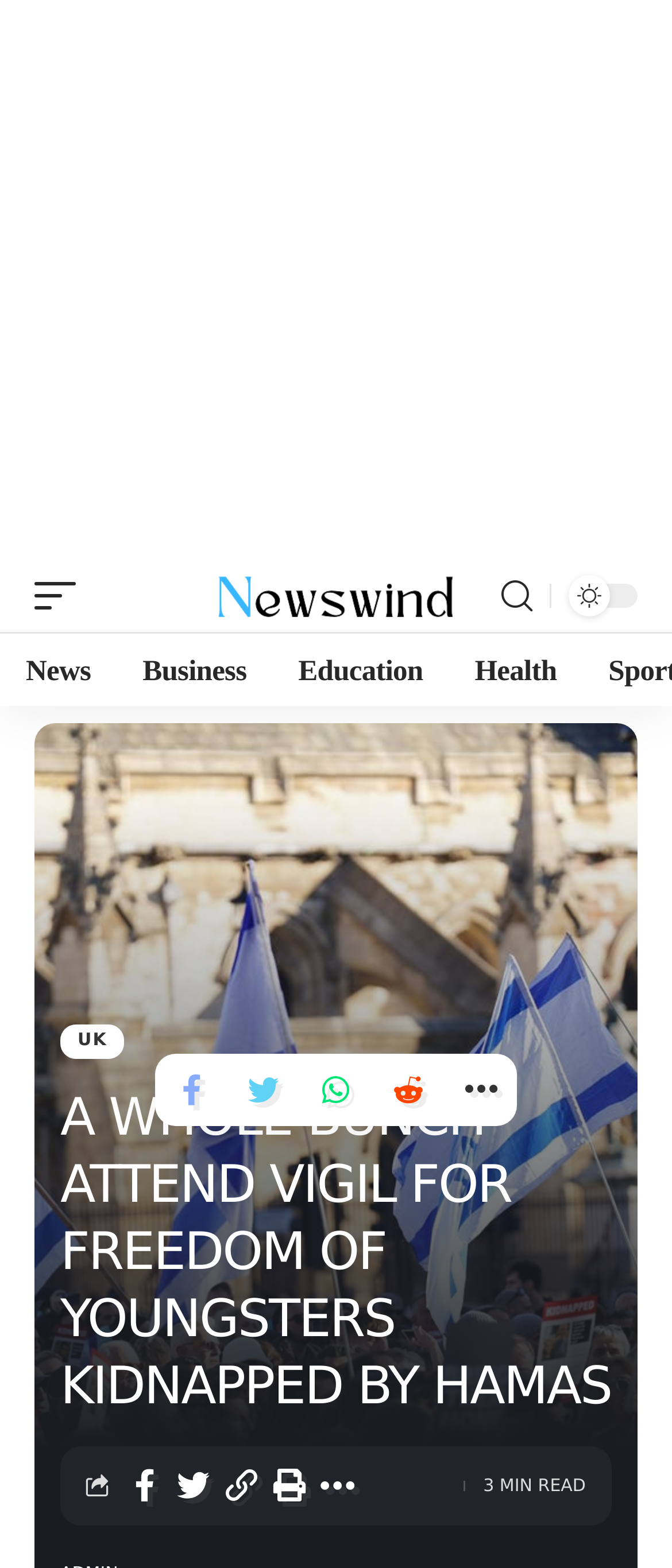Given the element description aria-label="Advertisement" name="aswift_1" title="Advertisement", predict the bounding box coordinates for the UI element in the webpage screenshot. The format should be (top-left x, top-left y, bottom-right x, bottom-right y), and the values should be between 0 and 1.

[0.0, 0.0, 1.0, 0.357]